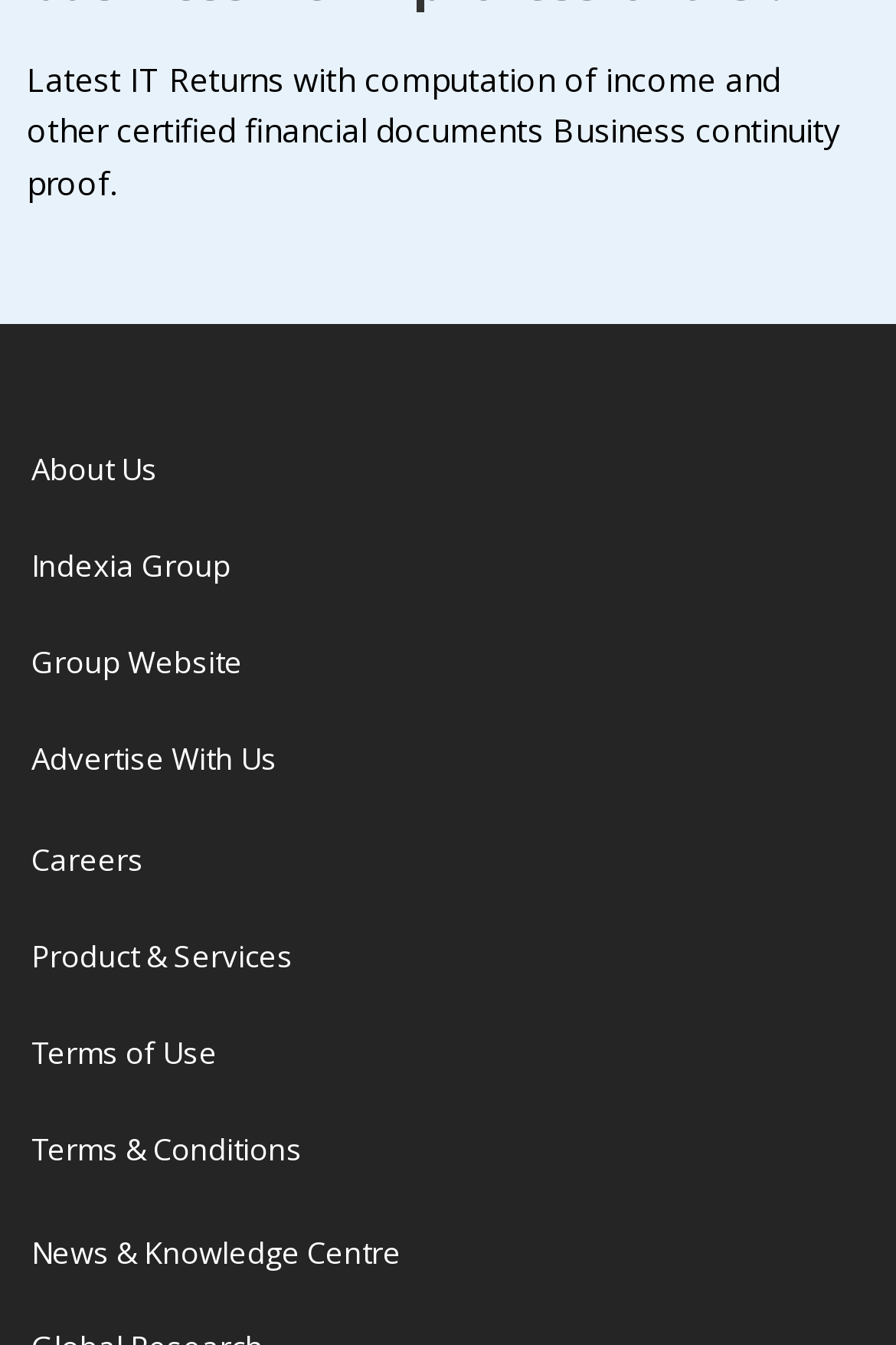Locate the bounding box coordinates of the clickable area to execute the instruction: "learn about product and services". Provide the coordinates as four float numbers between 0 and 1, represented as [left, top, right, bottom].

[0.035, 0.687, 0.327, 0.735]